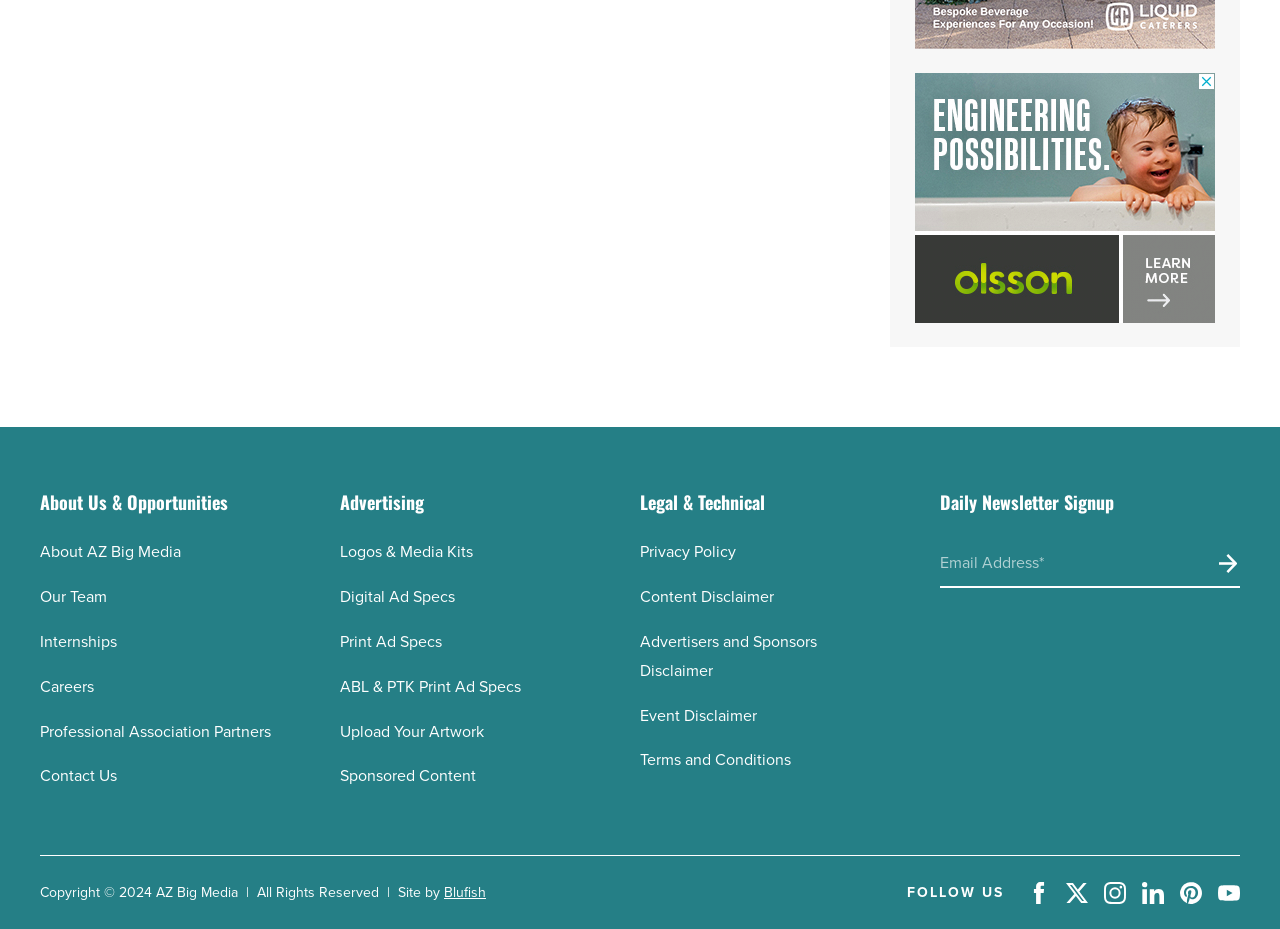What is the company name mentioned in the copyright section?
Please provide a comprehensive answer to the question based on the webpage screenshot.

I looked at the copyright section at the bottom of the page and found that the company name mentioned is 'AZ Big Media'.